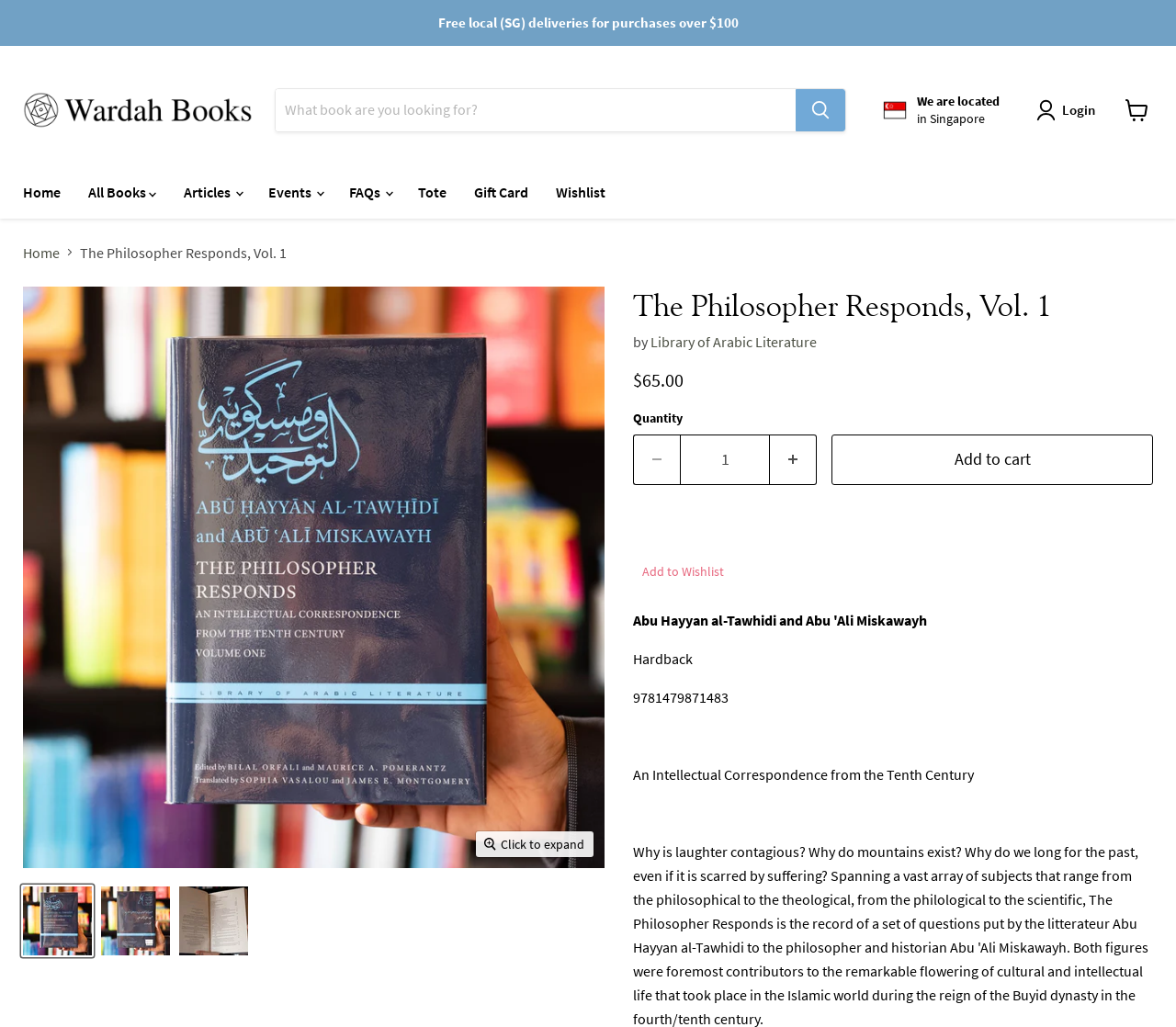Identify the bounding box coordinates of the clickable region necessary to fulfill the following instruction: "Add to cart". The bounding box coordinates should be four float numbers between 0 and 1, i.e., [left, top, right, bottom].

[0.707, 0.423, 0.98, 0.472]